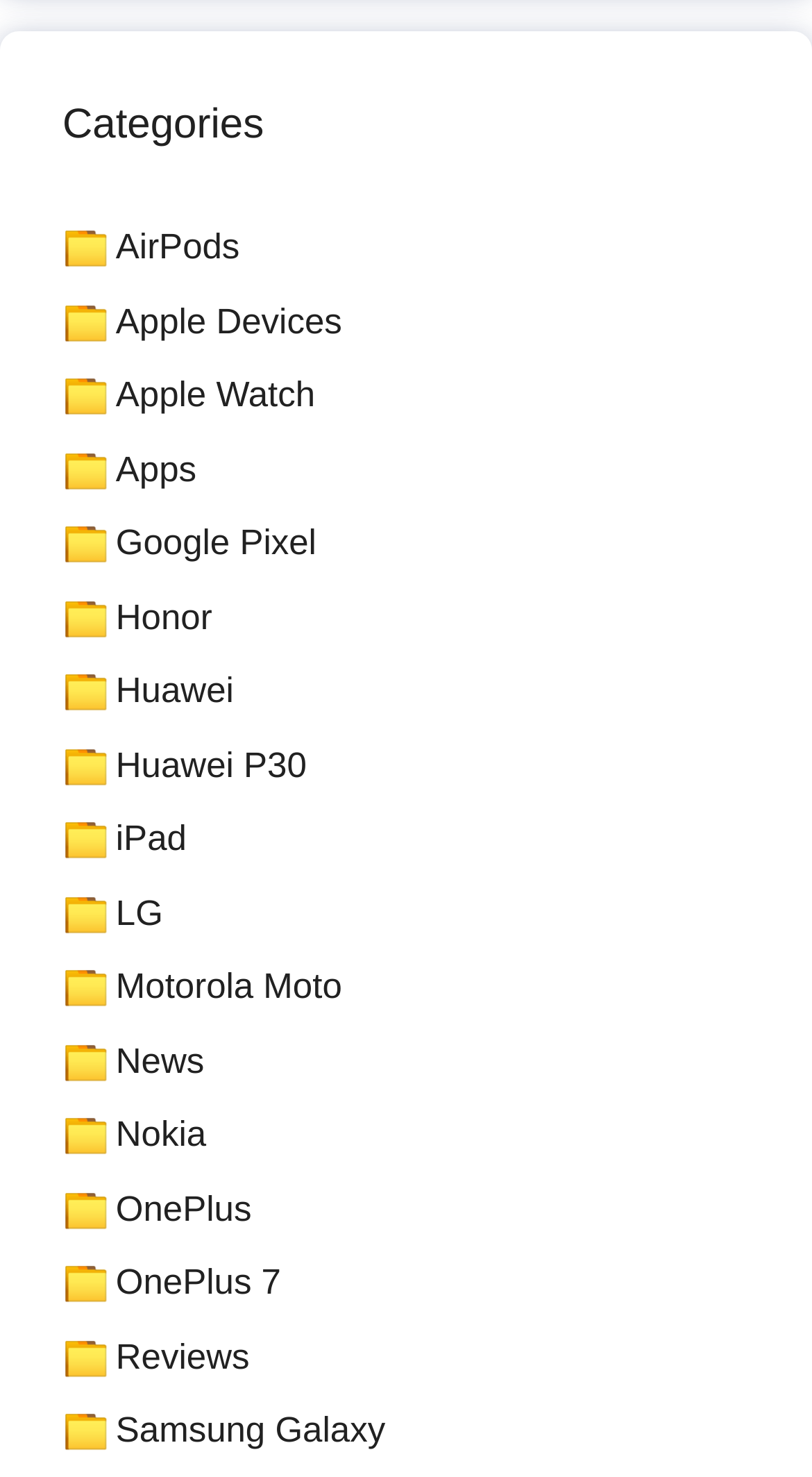Can you pinpoint the bounding box coordinates for the clickable element required for this instruction: "Explore Huawei P30"? The coordinates should be four float numbers between 0 and 1, i.e., [left, top, right, bottom].

[0.143, 0.504, 0.378, 0.531]